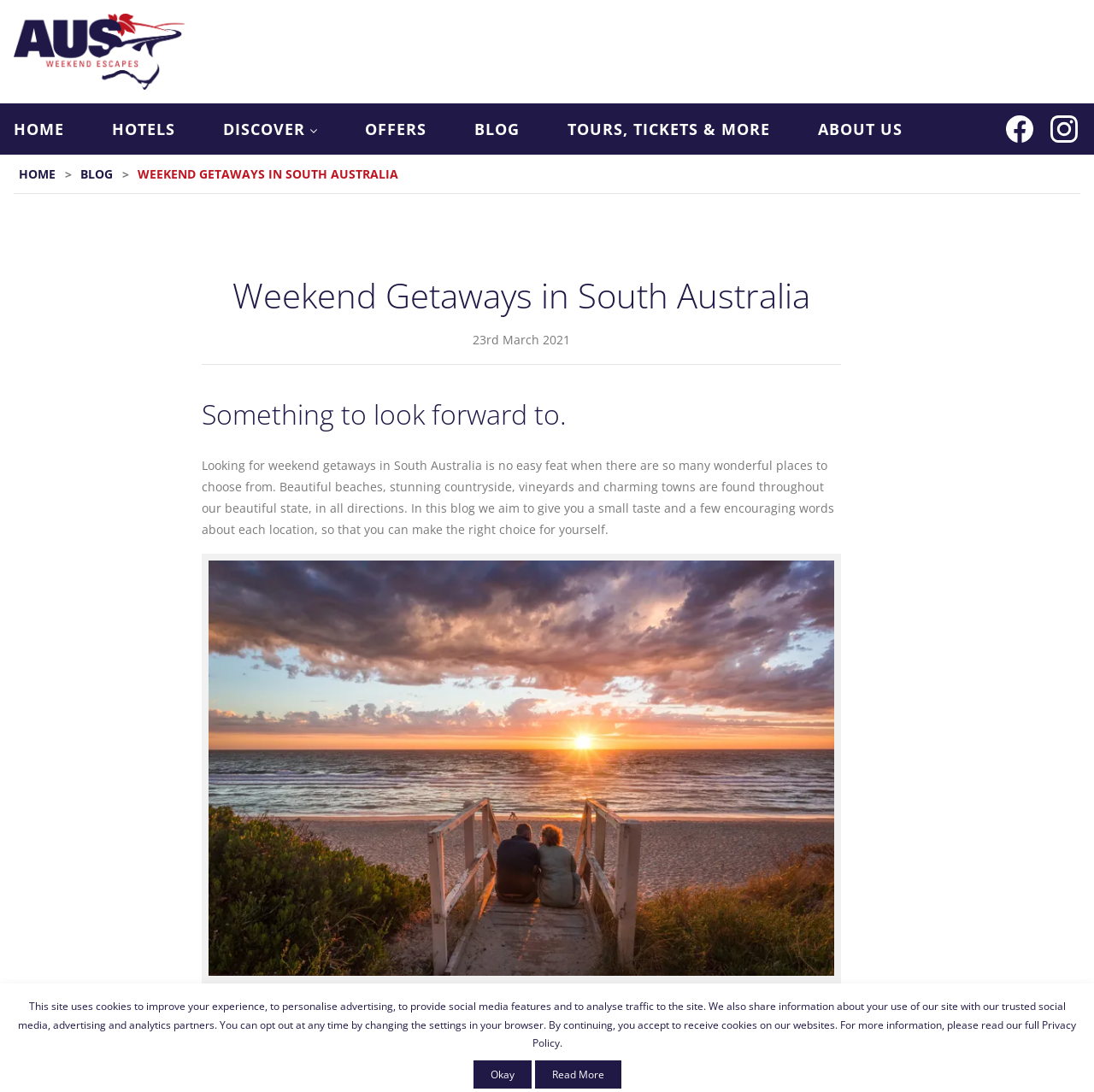Show me the bounding box coordinates of the clickable region to achieve the task as per the instruction: "Go to the 'HOTELS' page".

[0.102, 0.094, 0.204, 0.141]